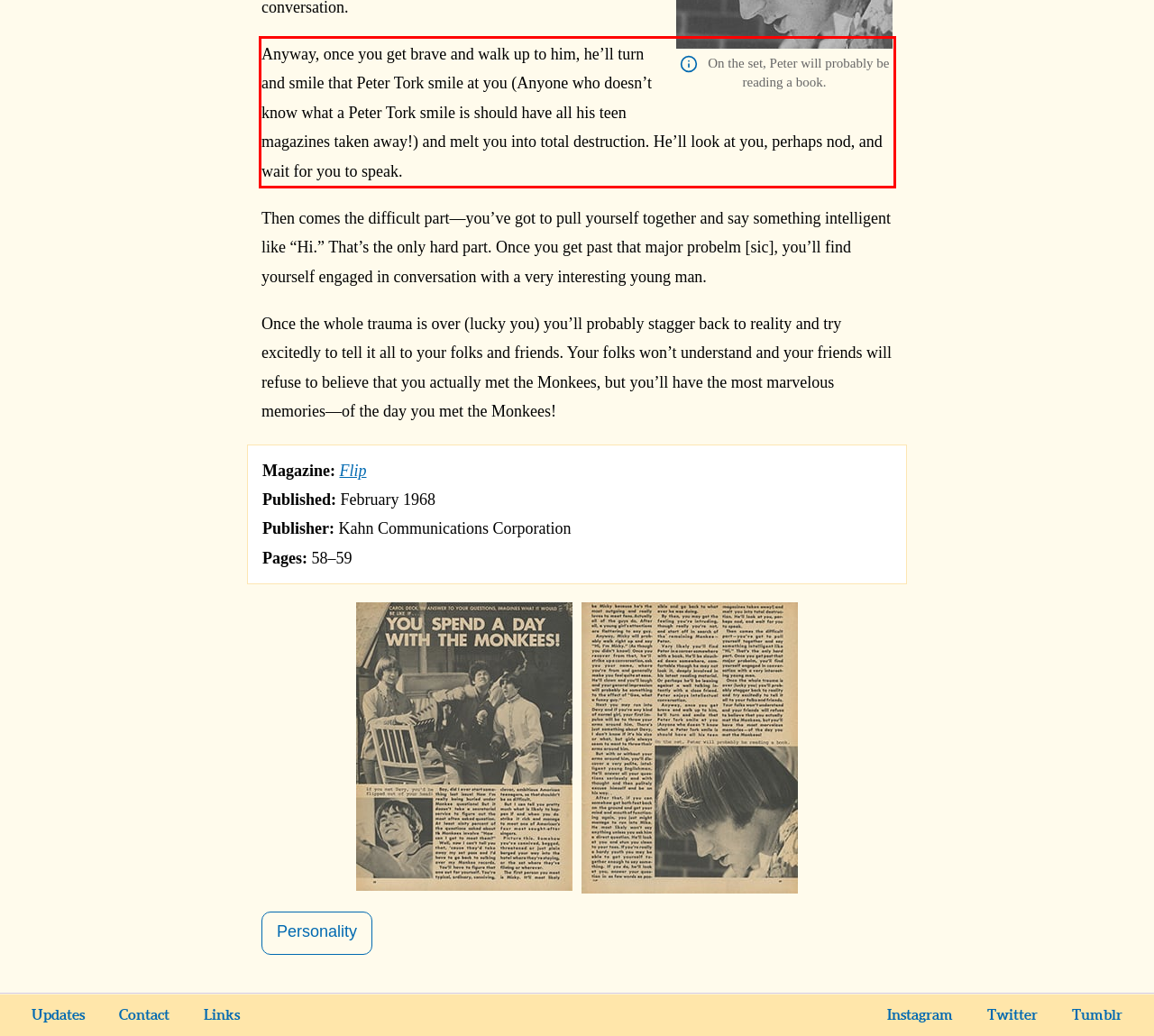You are given a screenshot with a red rectangle. Identify and extract the text within this red bounding box using OCR.

Anyway, once you get brave and walk up to him, he’ll turn and smile that Peter Tork smile at you (Anyone who doesn’t know what a Peter Tork smile is should have all his teen magazines taken away!) and melt you into total destruction. He’ll look at you, perhaps nod, and wait for you to speak.